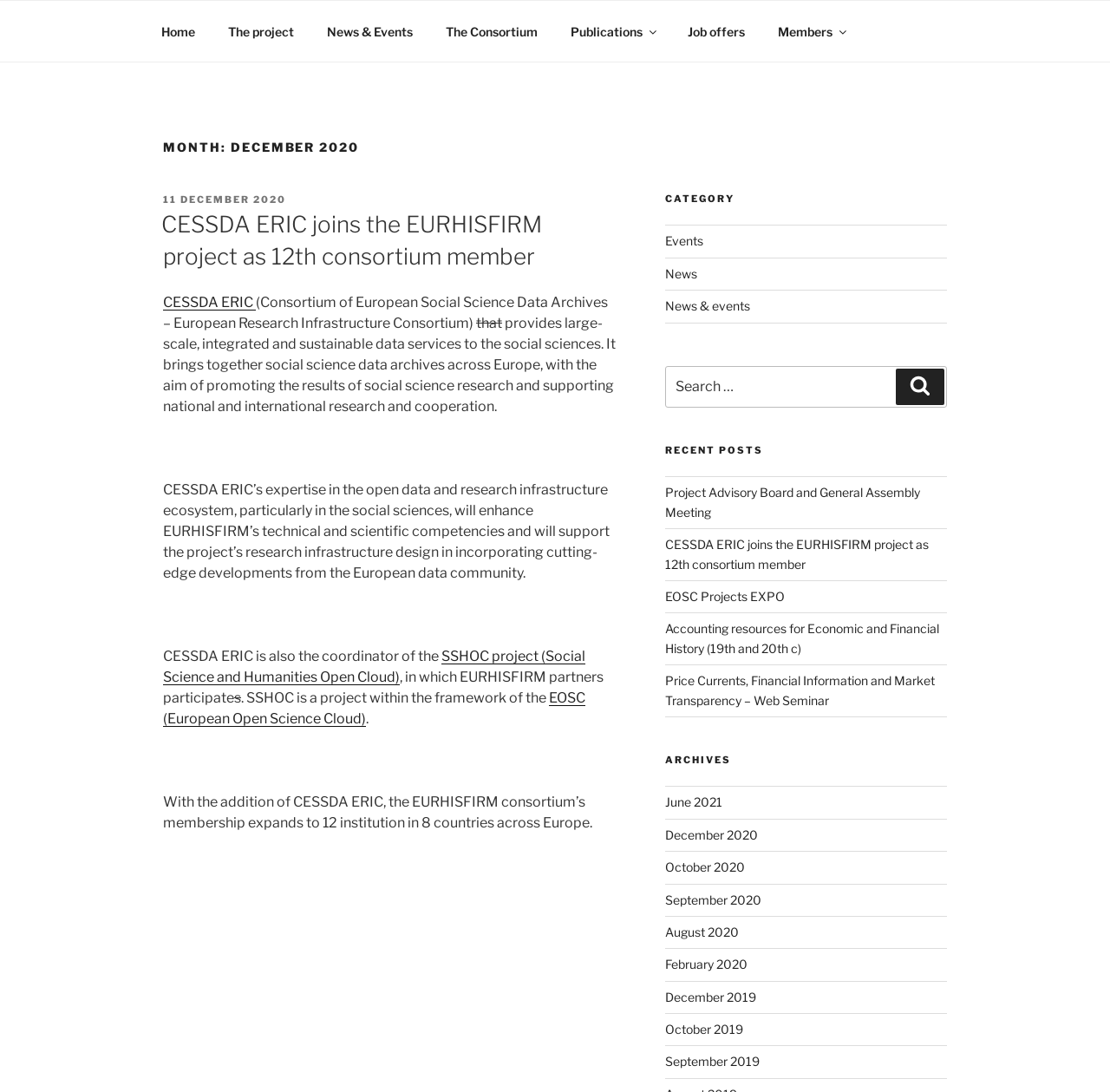What is the name of the project that CESSDA ERIC joins?
Analyze the screenshot and provide a detailed answer to the question.

From the article content, we can see that CESSDA ERIC joins the EURHISFIRM project as the 12th consortium member.